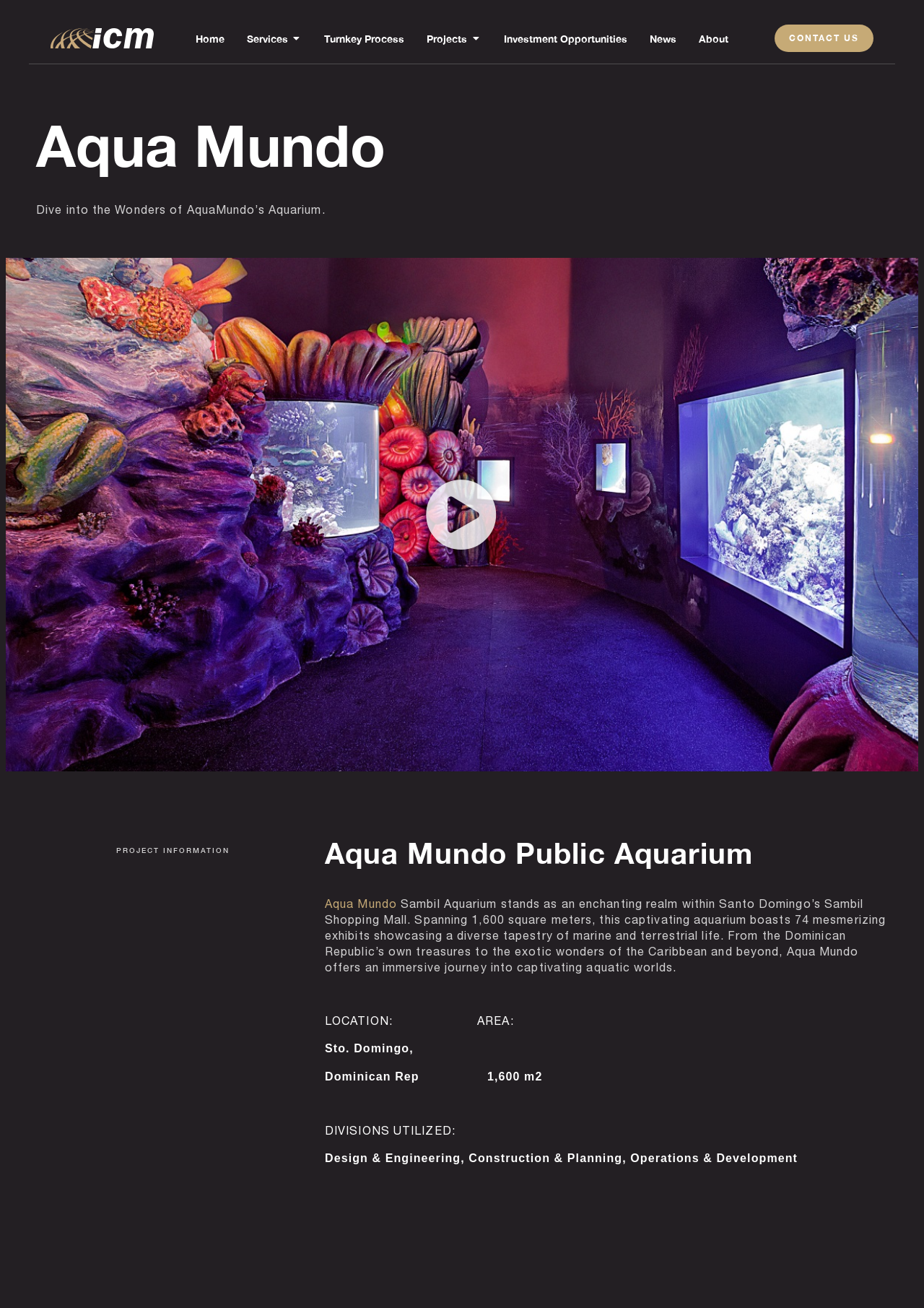Locate the bounding box coordinates of the UI element described by: "Home". Provide the coordinates as four float numbers between 0 and 1, formatted as [left, top, right, bottom].

[0.211, 0.015, 0.243, 0.043]